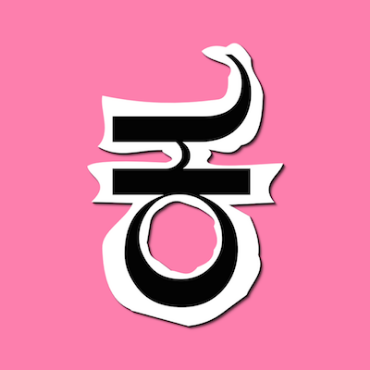What is the purpose of the 'Kannada Aksharagalu' application?
Examine the image and give a concise answer in one word or a short phrase.

Teaching Kannada alphabet